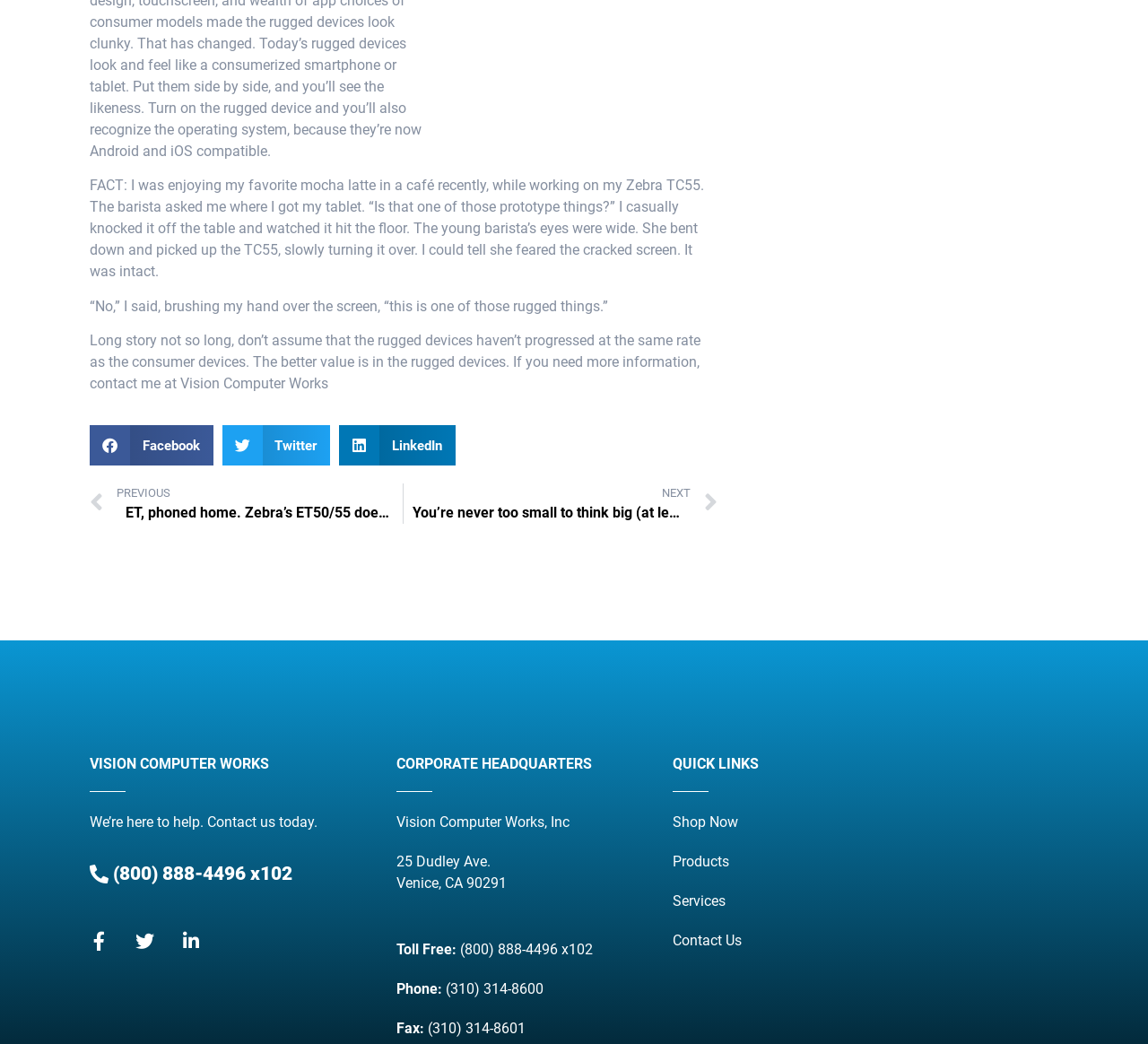Determine the bounding box coordinates in the format (top-left x, top-left y, bottom-right x, bottom-right y). Ensure all values are floating point numbers between 0 and 1. Identify the bounding box of the UI element described by: parent_node: Search: placeholder="Search credits"

None